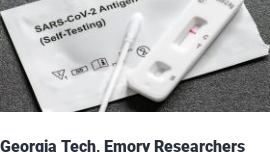What universities are involved in the research?
Answer the question with as much detail as possible.

The caption references ongoing research by Georgia Tech and Emory University, highlighting their efforts in utilizing this testing method to enhance access to COVID-19 diagnostics. This information is provided below the image, indicating the involvement of these two universities in the research.